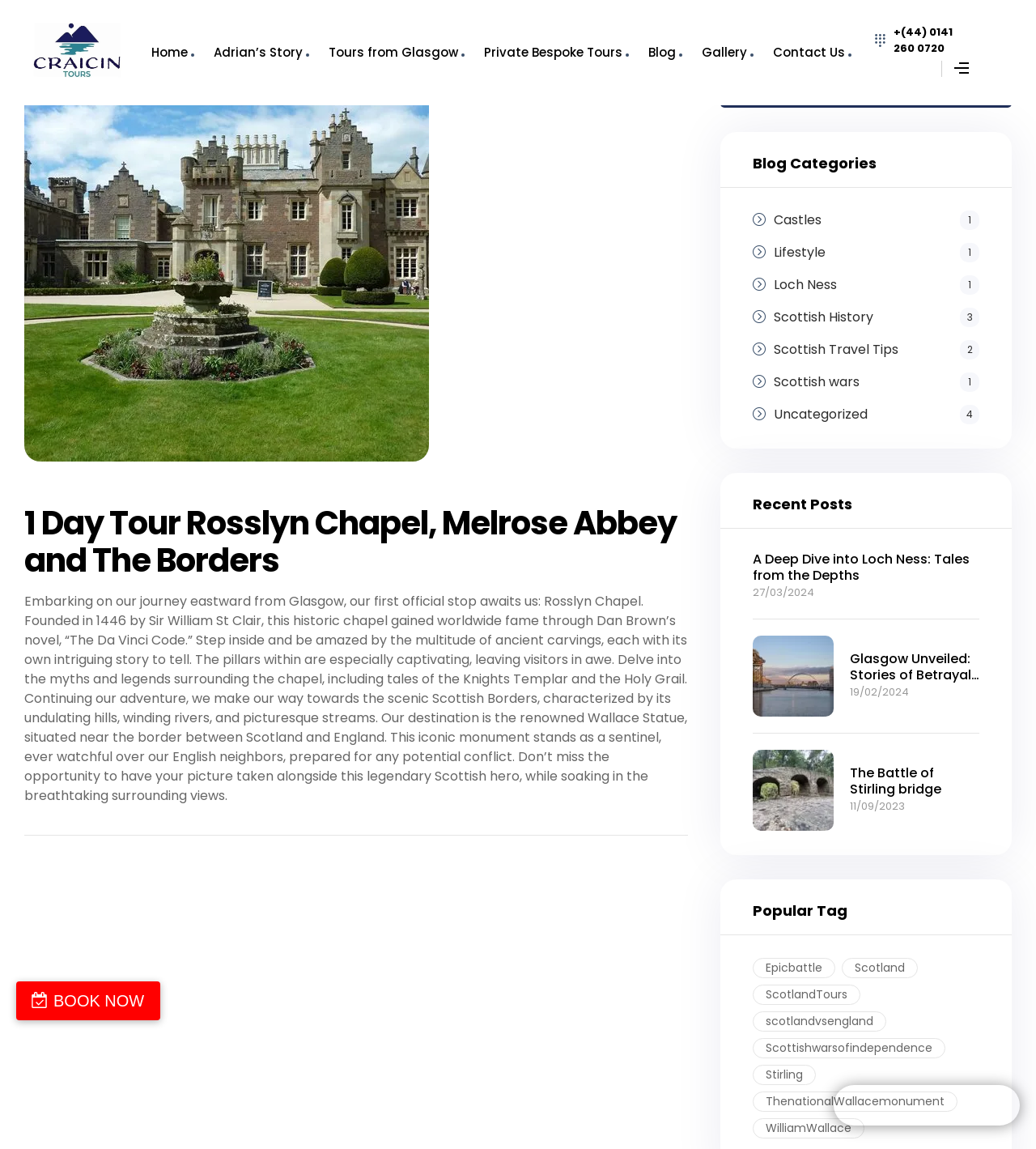What is the title of the first tour described?
Could you answer the question in a detailed manner, providing as much information as possible?

I looked at the heading element with the text '1 Day Tour Rosslyn Chapel, Melrose Abbey and The Borders' and found it to be the title of the first tour described on the webpage.